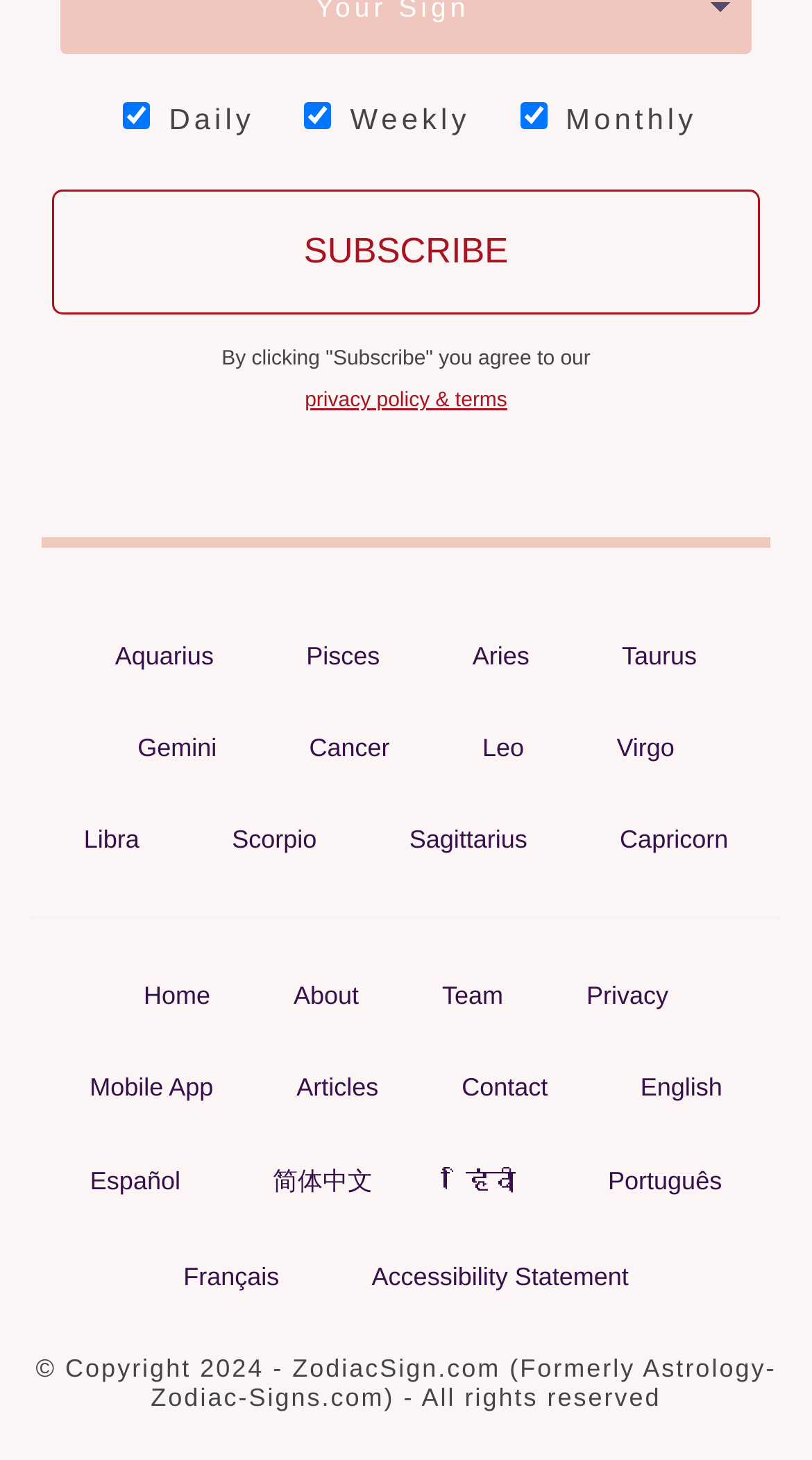From the webpage screenshot, predict the bounding box of the UI element that matches this description: "Contact".

[0.543, 0.727, 0.7, 0.762]